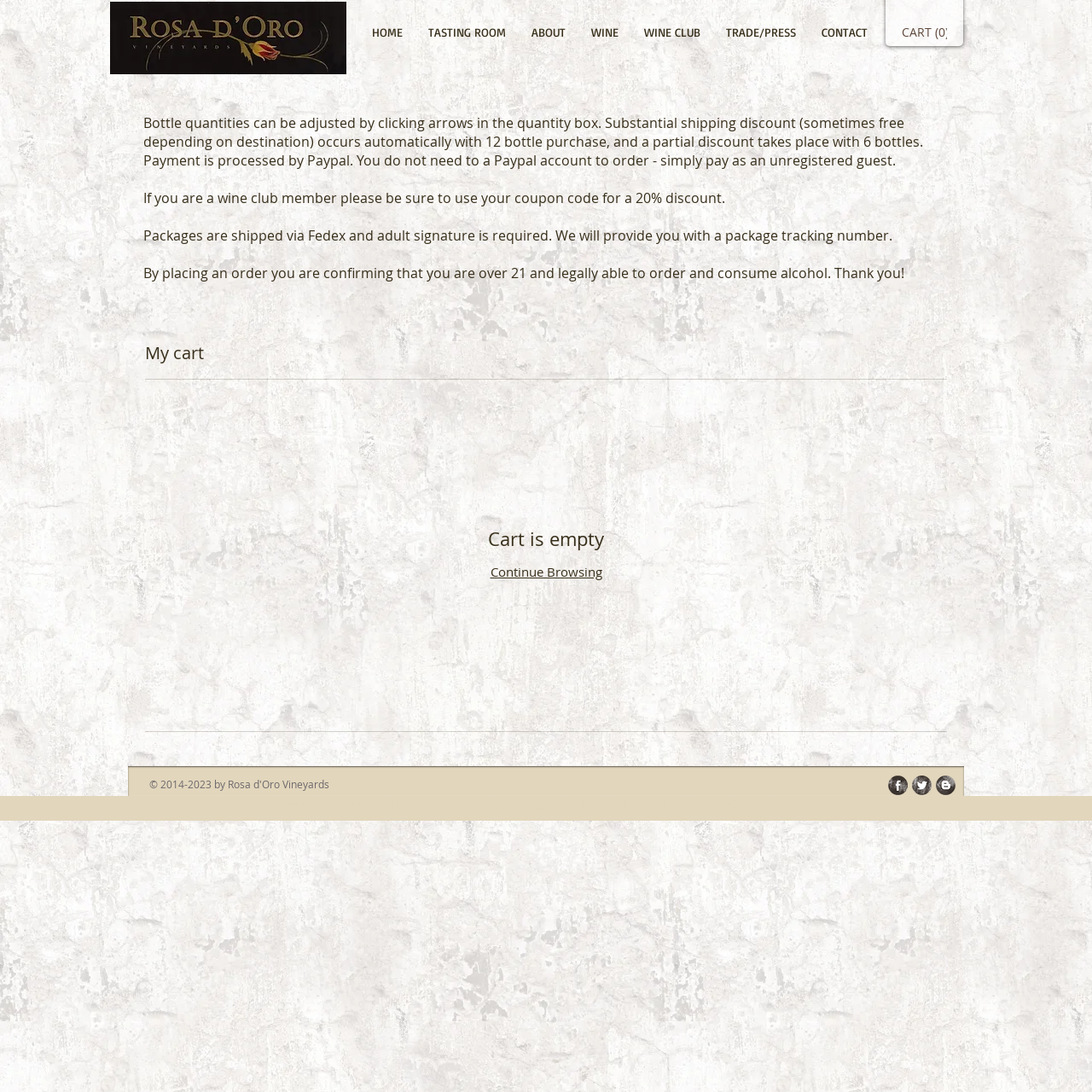Locate the bounding box coordinates of the clickable area needed to fulfill the instruction: "Go to the TASTING ROOM page".

[0.38, 0.023, 0.475, 0.037]